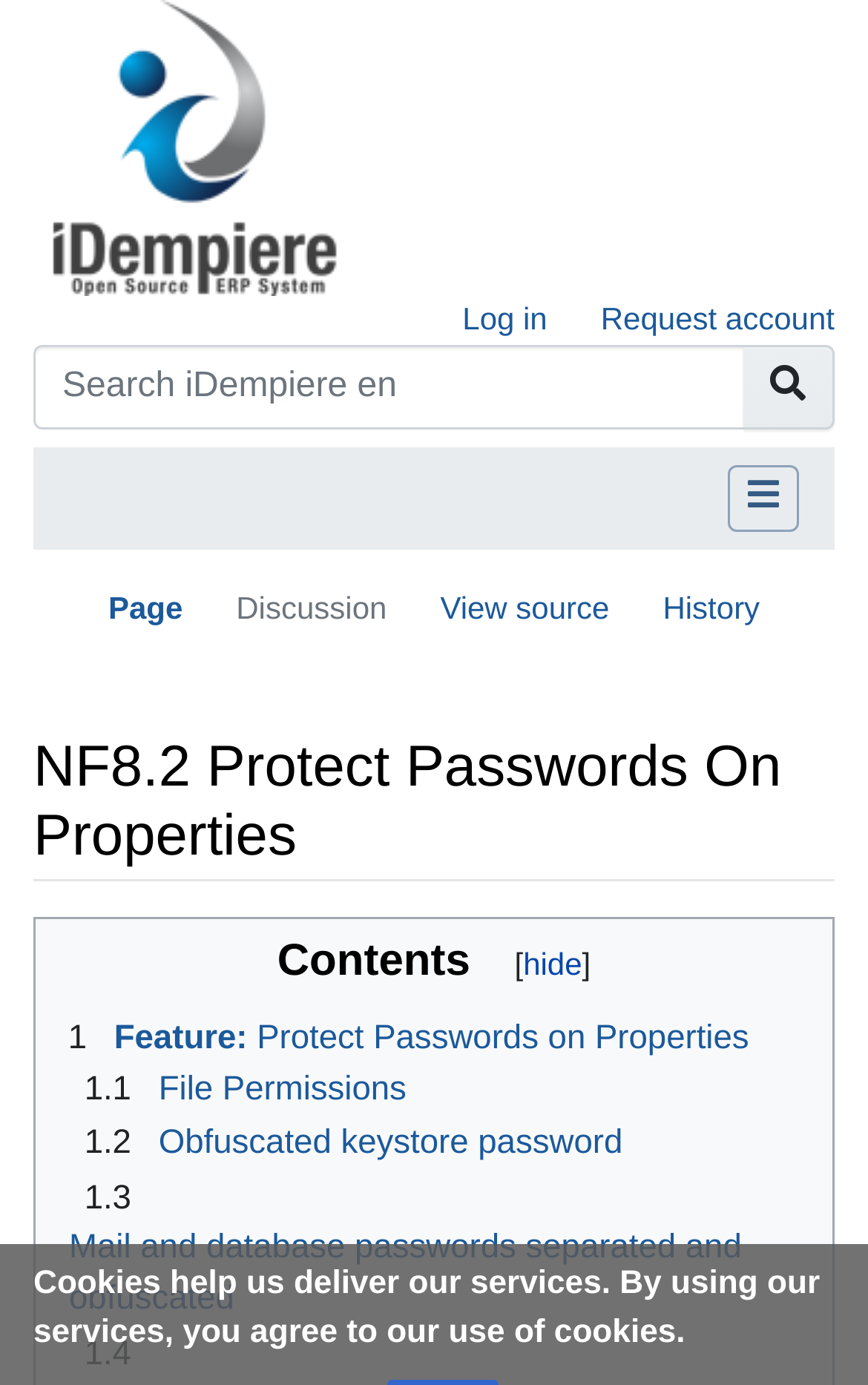Can you pinpoint the bounding box coordinates for the clickable element required for this instruction: "Search iDempiere en"? The coordinates should be four float numbers between 0 and 1, i.e., [left, top, right, bottom].

[0.038, 0.25, 0.962, 0.311]